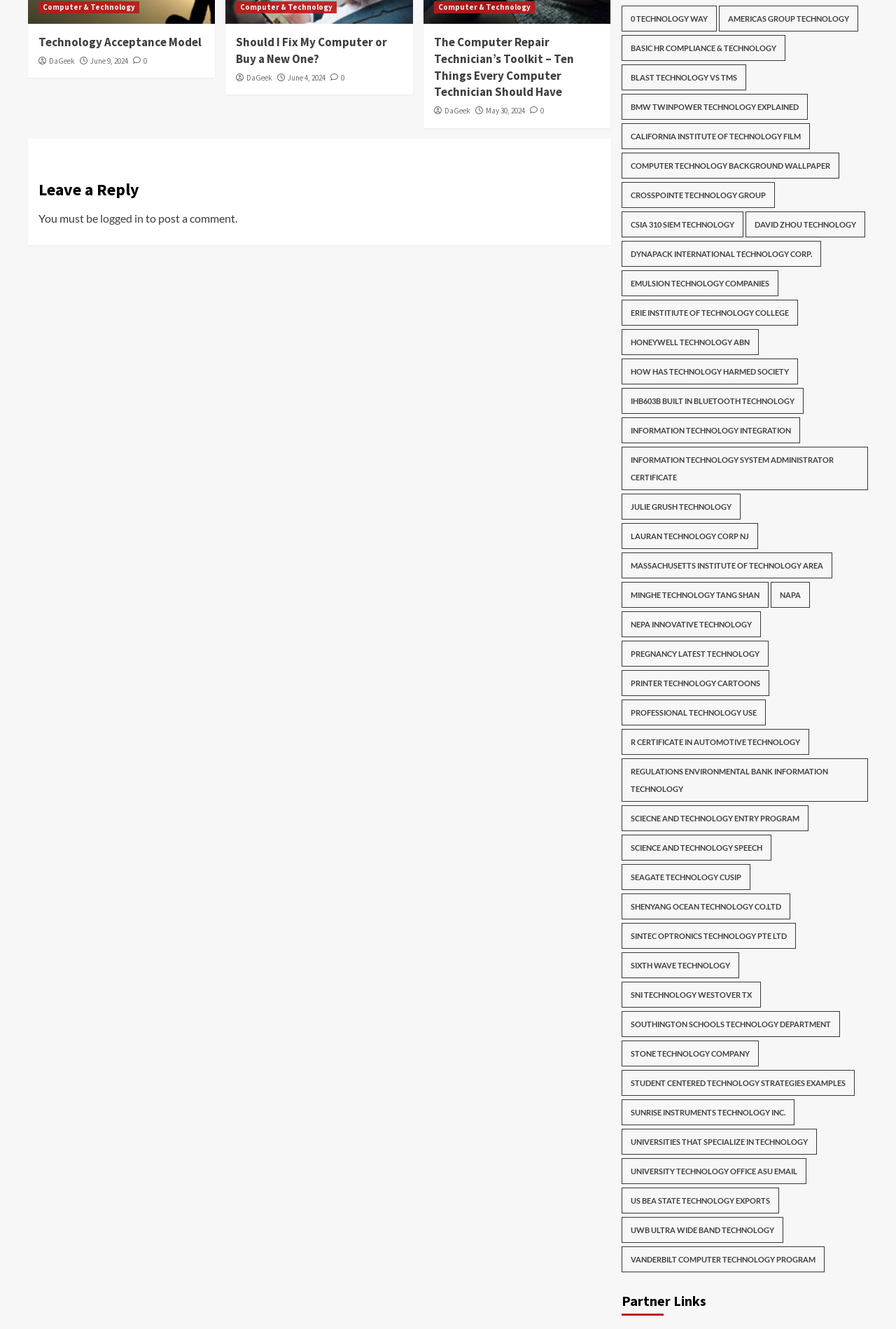Find the bounding box of the UI element described as follows: "logged in".

[0.112, 0.159, 0.16, 0.169]